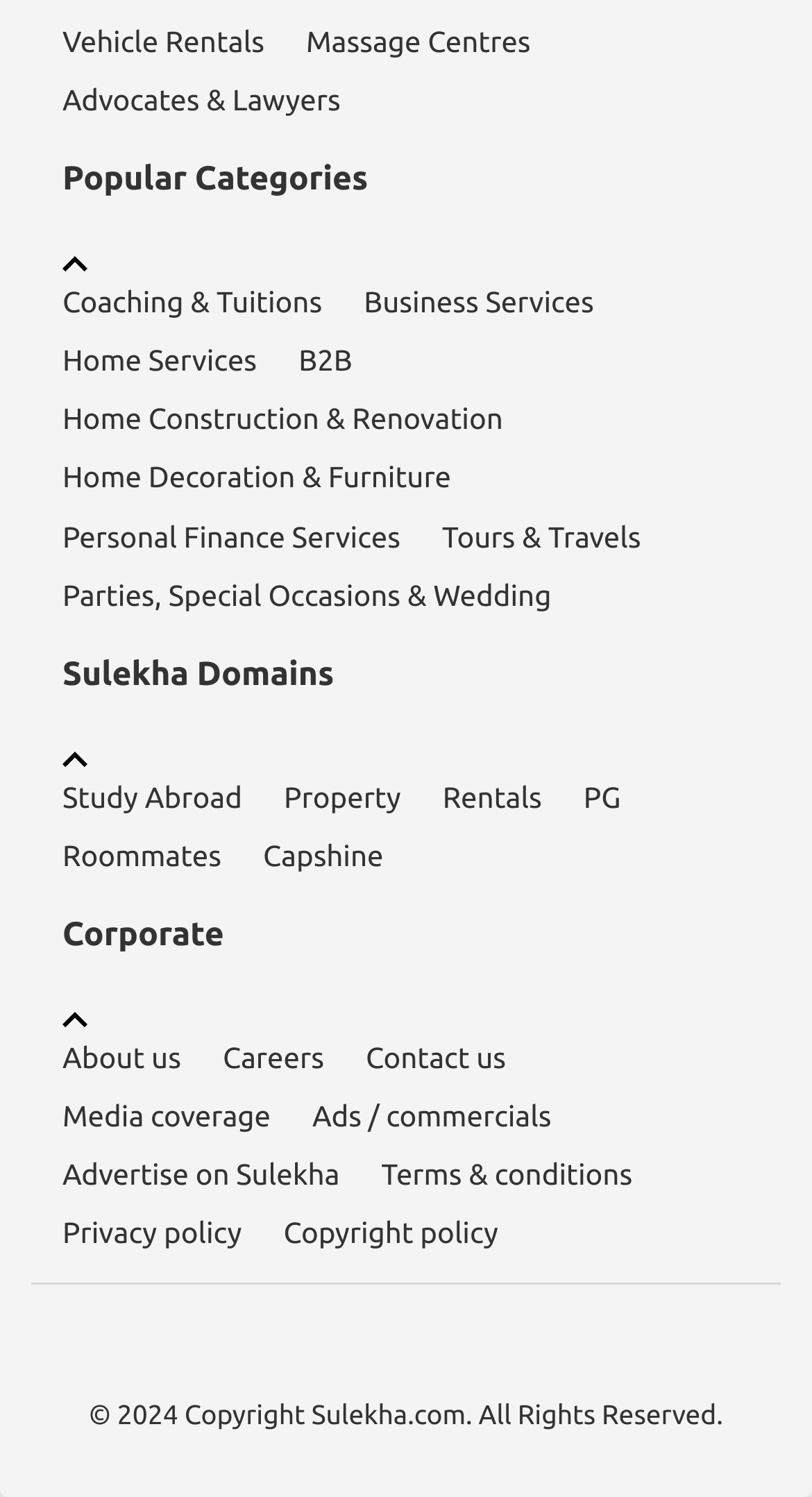What is the copyright year?
Please describe in detail the information shown in the image to answer the question.

At the bottom of the webpage, I found a StaticText element with the text '© 2024 Copyright Sulekha.com. All Rights Reserved.' at coordinates [0.109, 0.936, 0.891, 0.956]. Therefore, the copyright year is 2024.